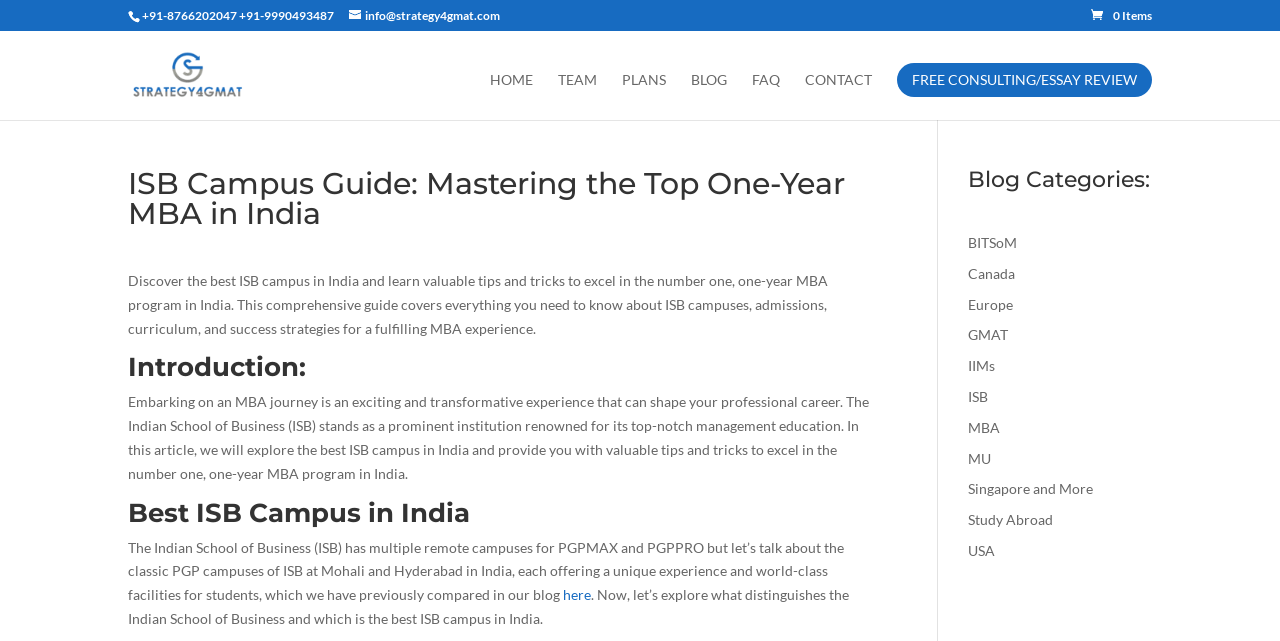Identify the bounding box coordinates for the region of the element that should be clicked to carry out the instruction: "Send an email to info@strategy4gmat.com". The bounding box coordinates should be four float numbers between 0 and 1, i.e., [left, top, right, bottom].

[0.273, 0.012, 0.391, 0.036]